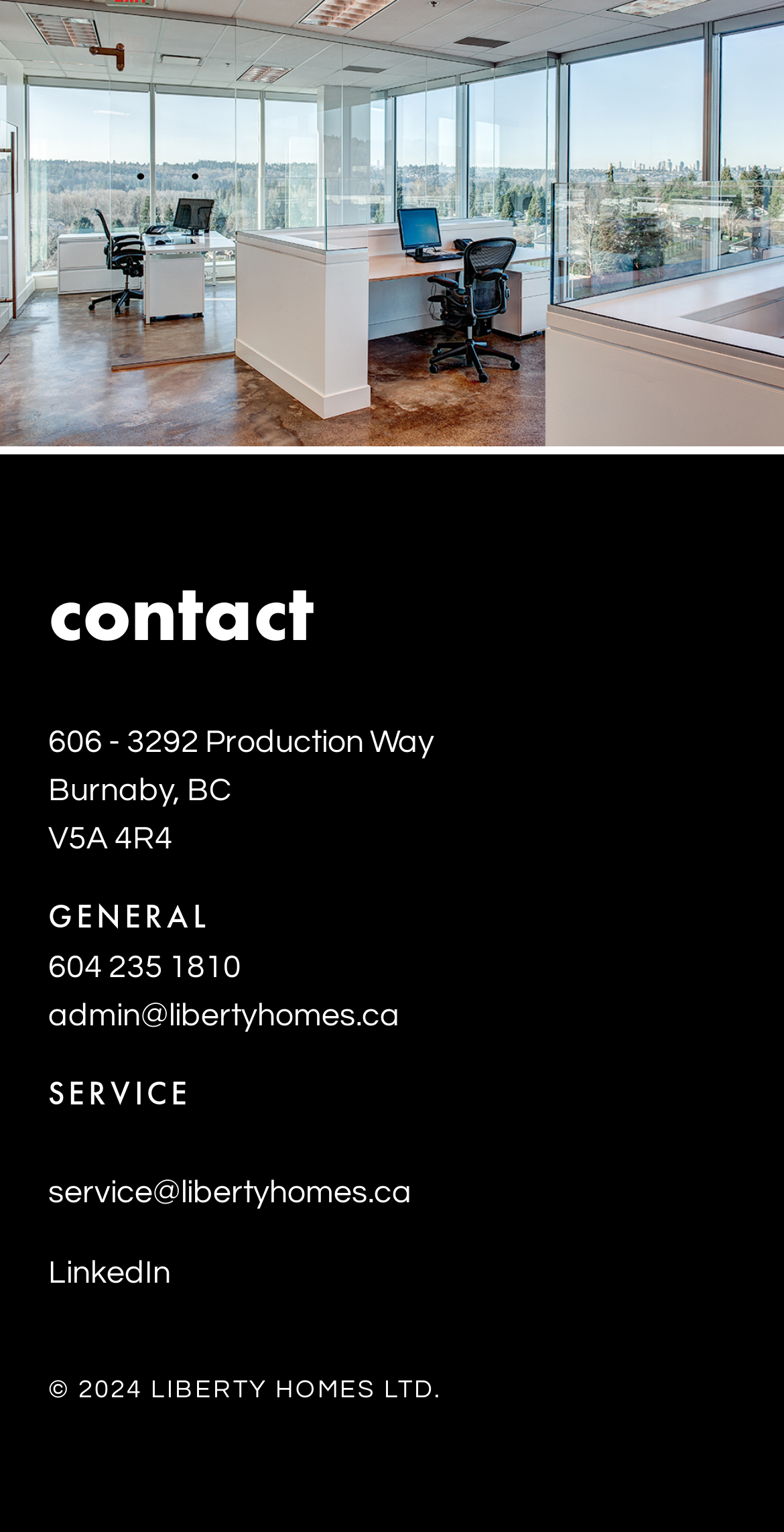What is the email address for service-related inquiries?
Please answer the question with as much detail as possible using the screenshot.

I found the email address for service-related inquiries by looking at the link element under the 'SERVICE' heading, which provides the email address.